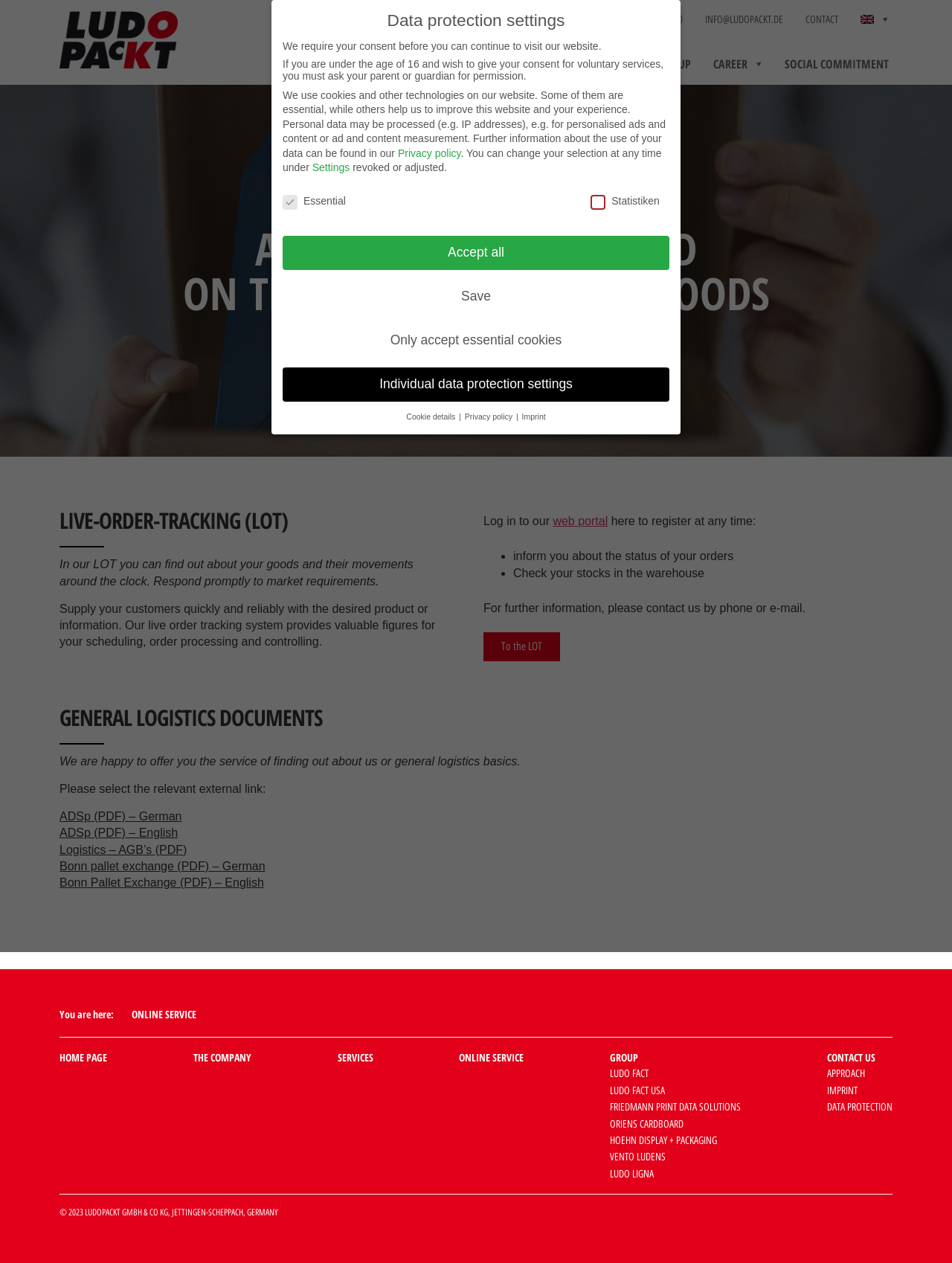Identify the bounding box coordinates of the part that should be clicked to carry out this instruction: "Contact us by phone or e-mail".

[0.508, 0.477, 0.846, 0.487]